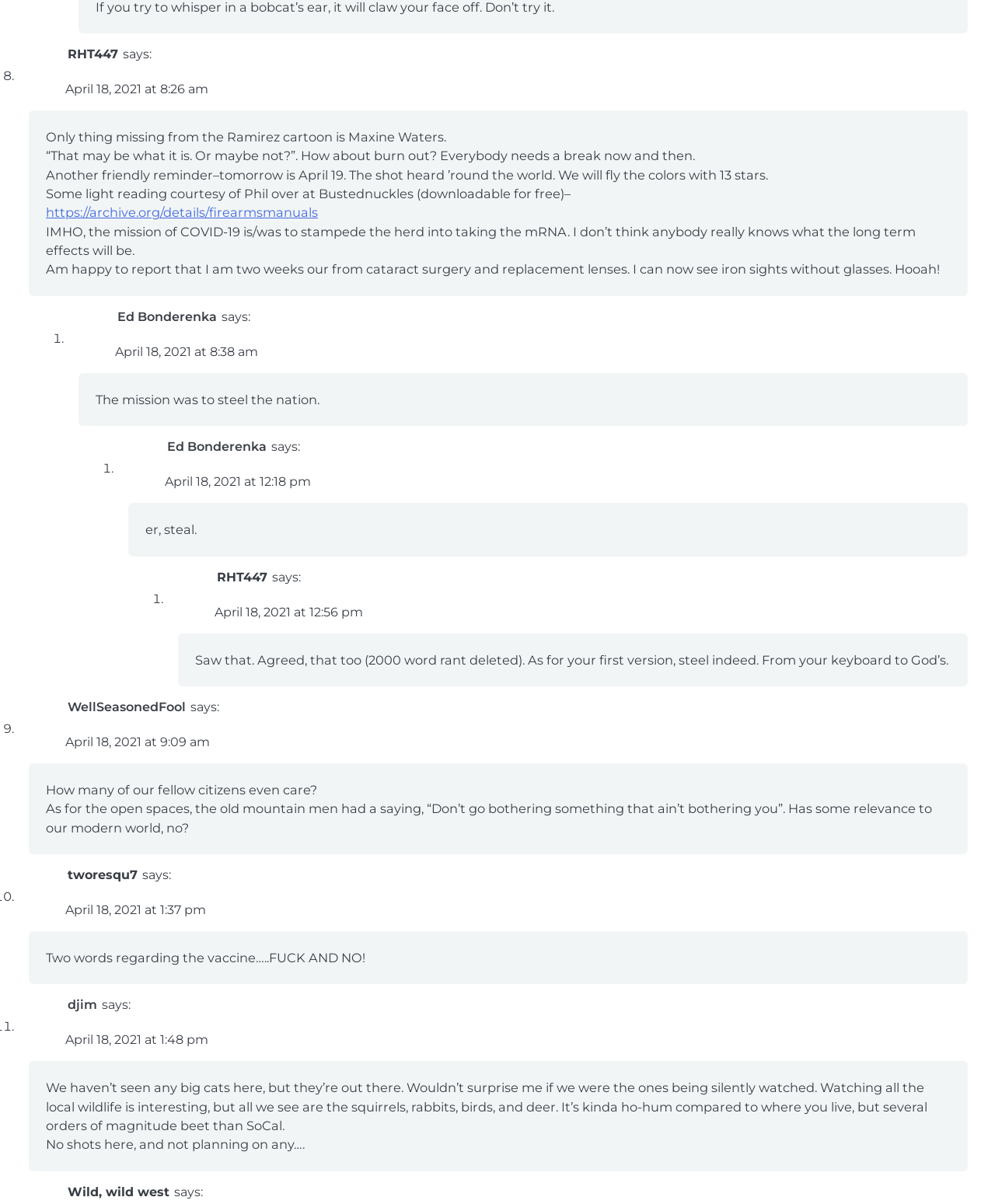Specify the bounding box coordinates of the element's region that should be clicked to achieve the following instruction: "Click the link to view the post from RHT447". The bounding box coordinates consist of four float numbers between 0 and 1, in the format [left, top, right, bottom].

[0.068, 0.039, 0.119, 0.051]